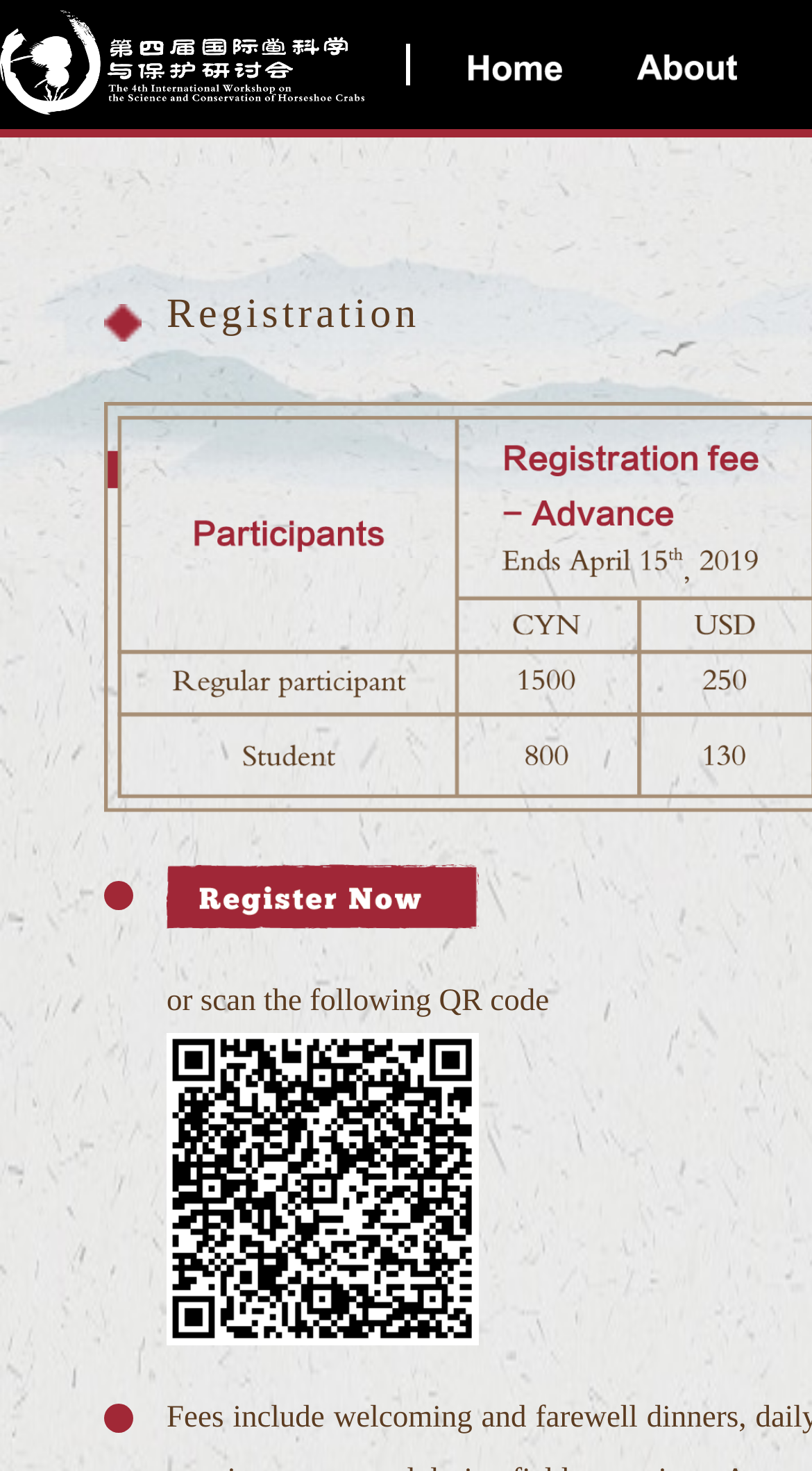How many ways are there to register?
Respond with a short answer, either a single word or a phrase, based on the image.

2